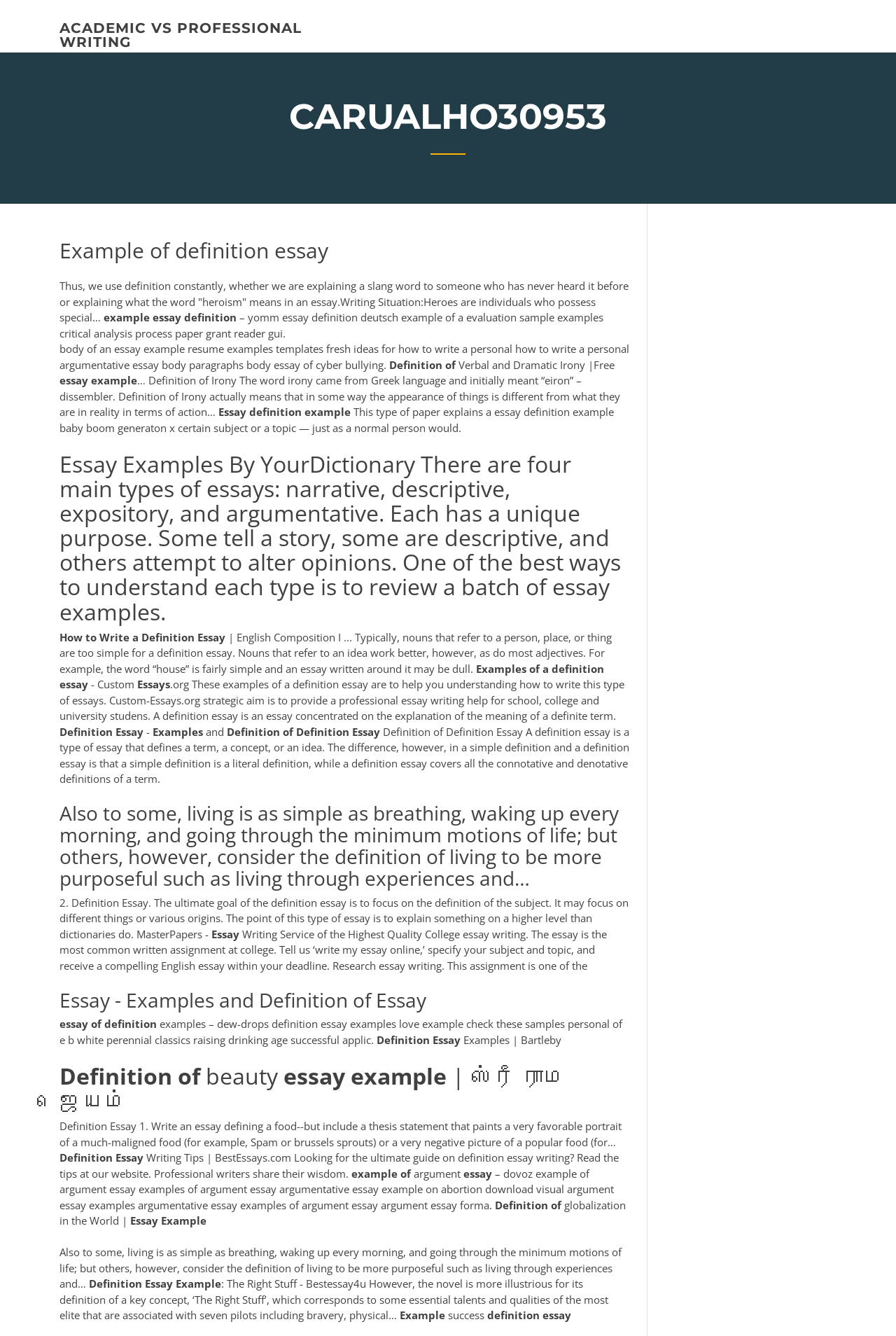Give a complete and precise description of the webpage's appearance.

The webpage appears to be an educational resource focused on definition essays, providing various examples, explanations, and writing tips. At the top, there is a link to "ACADEMIC VS PROFESSIONAL WRITING" and a heading "CARUALHO30953" that seems to be a title or a username.

Below the title, there is a brief introduction to definition essays, explaining that they are used to explain the meaning of a term or concept. This is followed by several paragraphs of text that provide more information on definition essays, including their purpose, structure, and examples.

The majority of the webpage is composed of numerous examples of definition essays, each with its own title, such as "Definition of Irony," "How to Write a Definition Essay," and "Examples of a Definition Essay." These examples are interspersed with headings that separate them into different sections or categories.

Some of the examples are brief, consisting of only a few sentences, while others are longer and more detailed, providing explanations and analysis of the topic. There are also links to external resources, such as "MasterPapers - Writing Service of the Highest Quality" and "BestEssays.com," which offer writing tips and services.

Throughout the webpage, there are also various keywords and phrases highlighted, such as "definition," "essay," "example," and "writing tips," which suggests that the webpage is optimized for search engines.

Overall, the webpage appears to be a comprehensive resource for students and writers looking to learn about and improve their skills in writing definition essays.